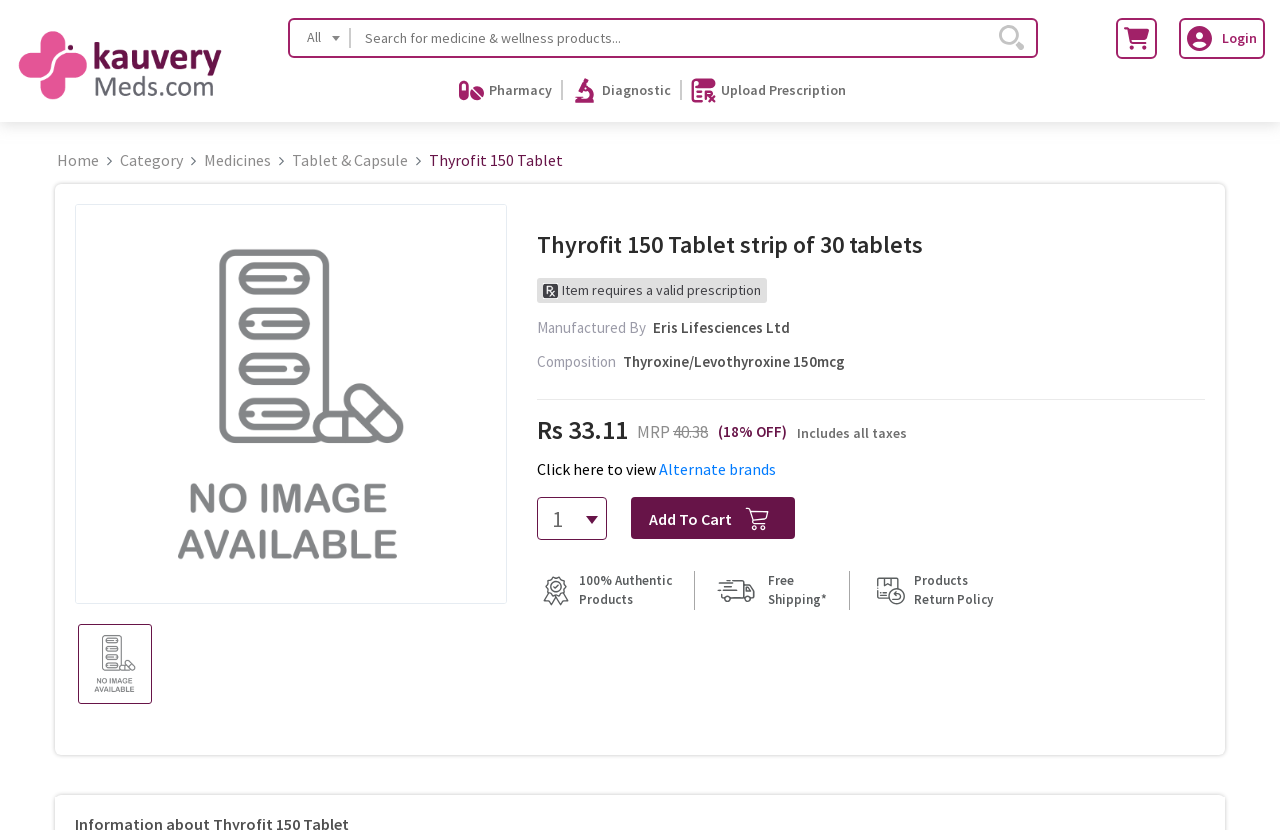Please locate the clickable area by providing the bounding box coordinates to follow this instruction: "Click on the Pharmacy link".

[0.359, 0.094, 0.431, 0.124]